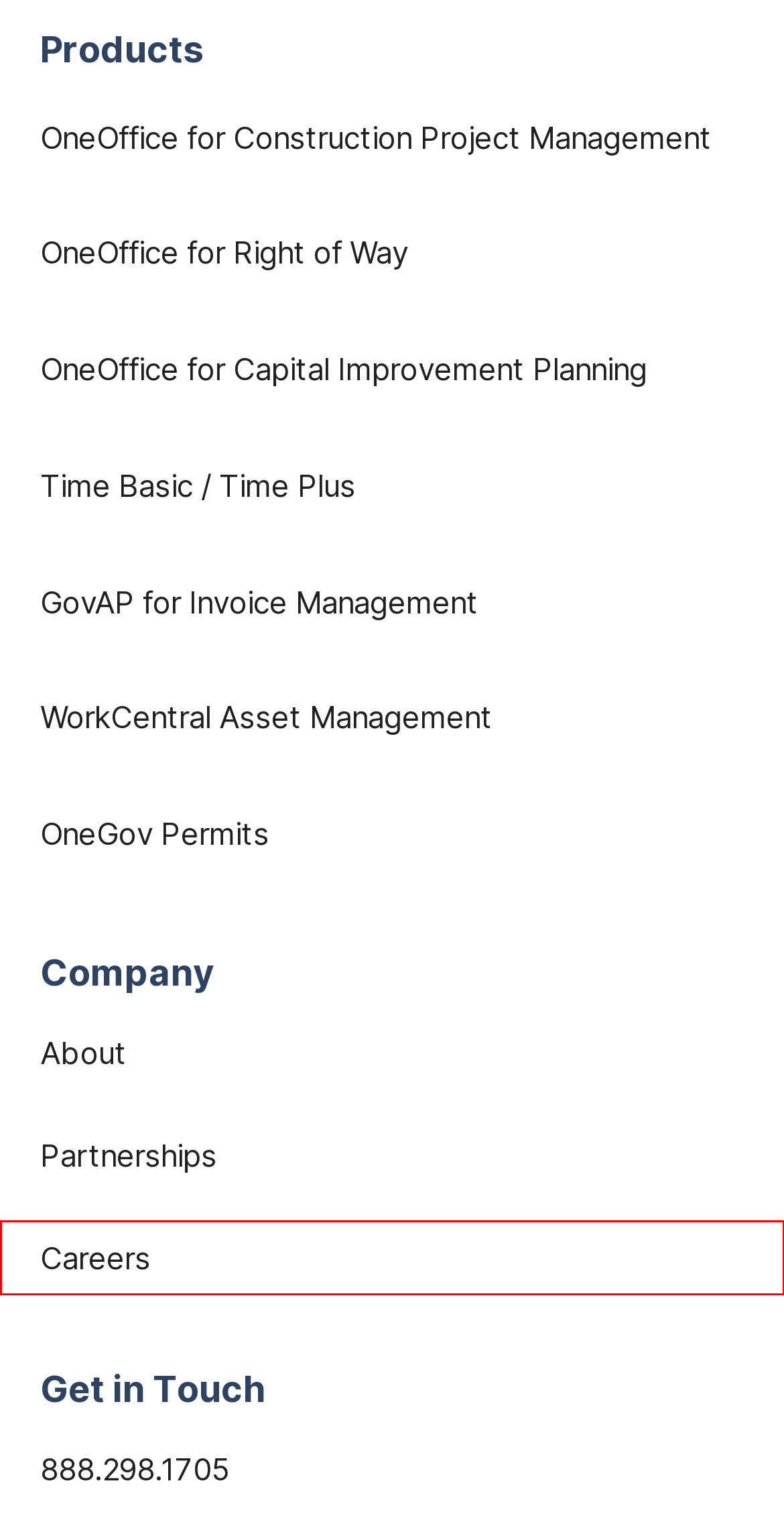Review the screenshot of a webpage that includes a red bounding box. Choose the webpage description that best matches the new webpage displayed after clicking the element within the bounding box. Here are the candidates:
A. Partnerships - RT Vision Software Solutions
B. GovAP for Invoice Management - RT Vision Software Solutions
C. OneOffice for Right of Way - RT Vision Software Solutions
D. Careers - RT Vision Software Solutions
E. WorkCentral Asset Management - RT Vision Software Solutions
F. Time Basic / Time Plus - RT Vision Software Solutions
G. OneGov Permits - RT Vision Software Solutions
H. OneOffice for Construction Project Management - RT Vision Software Solutions

D